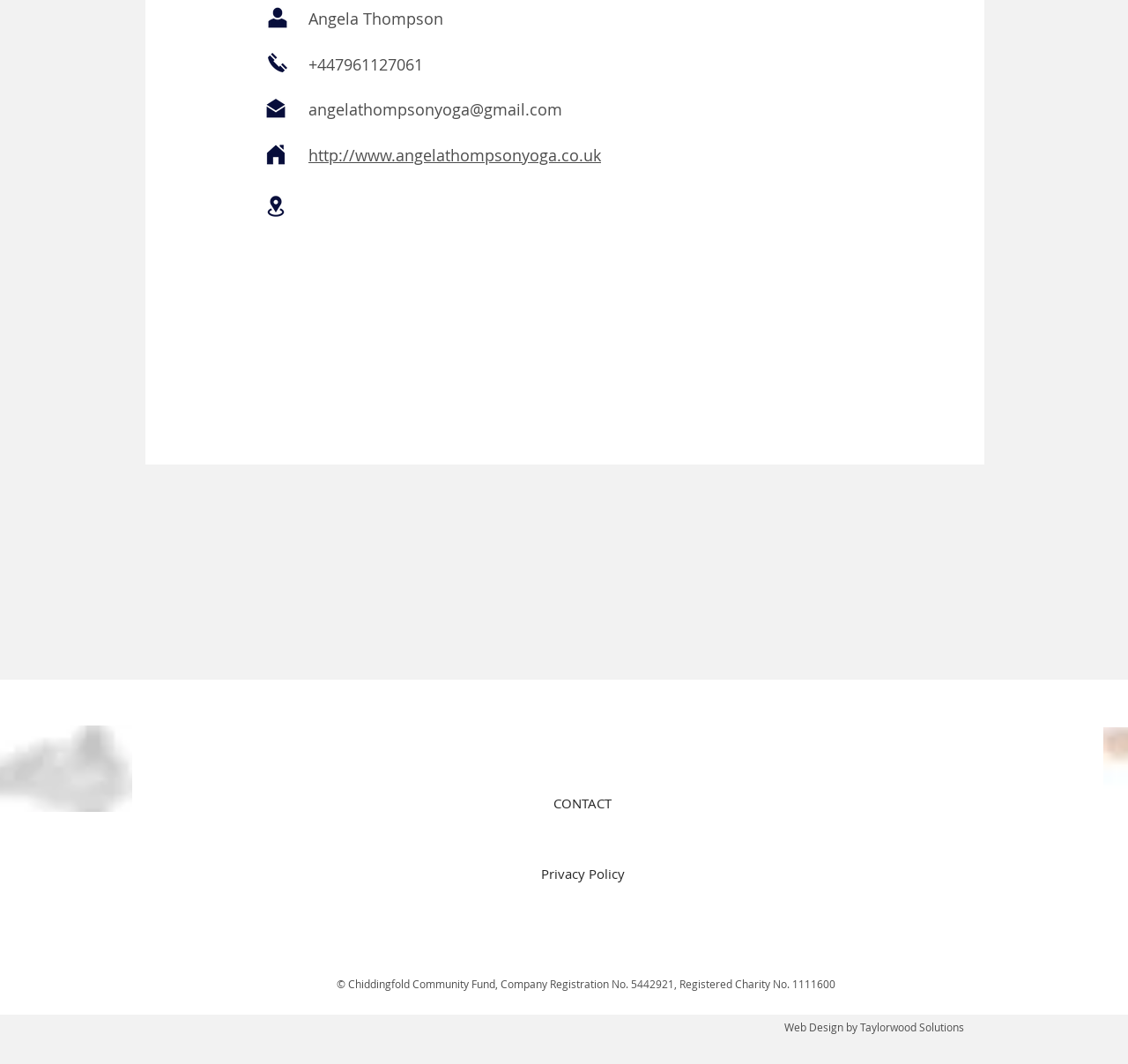What is the name of the person?
Using the image, elaborate on the answer with as much detail as possible.

The name of the person can be found in the StaticText element with the text 'Angela Thompson' located at the top of the webpage.